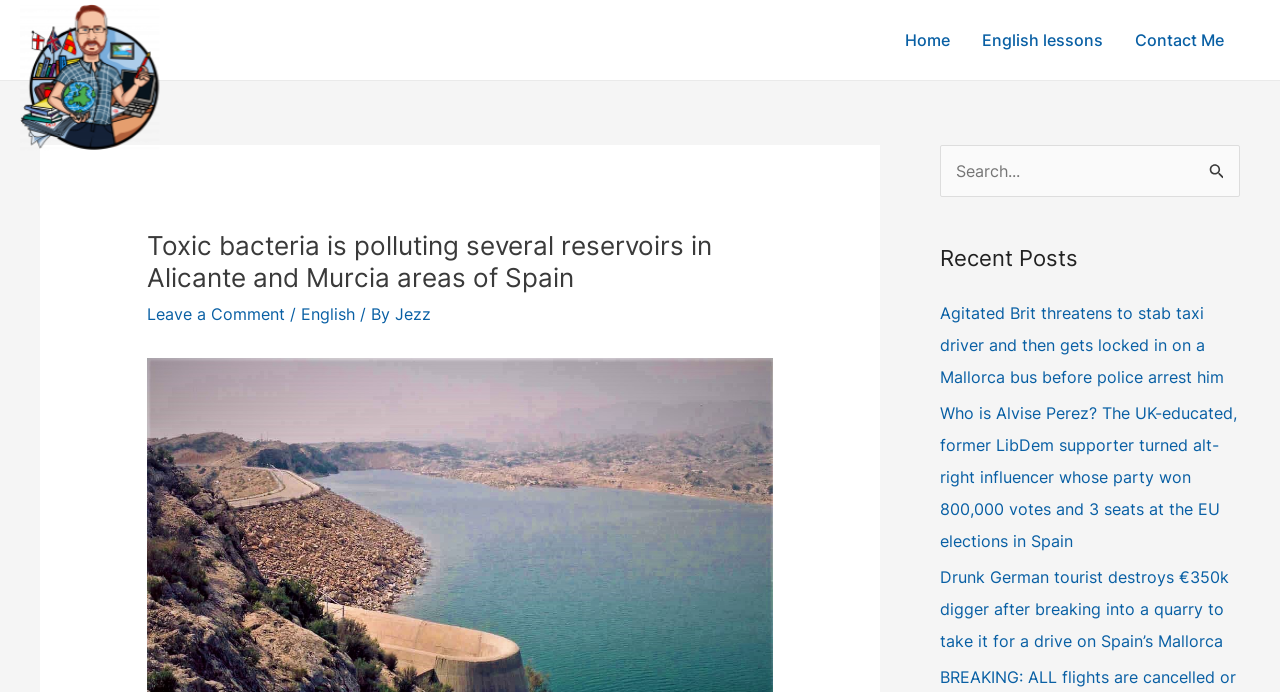Refer to the image and provide a thorough answer to this question:
What is the topic of the main article?

I determined the topic of the main article by reading the heading element, which says 'Toxic bacteria is polluting several reservoirs in Alicante and Murcia areas of Spain'.